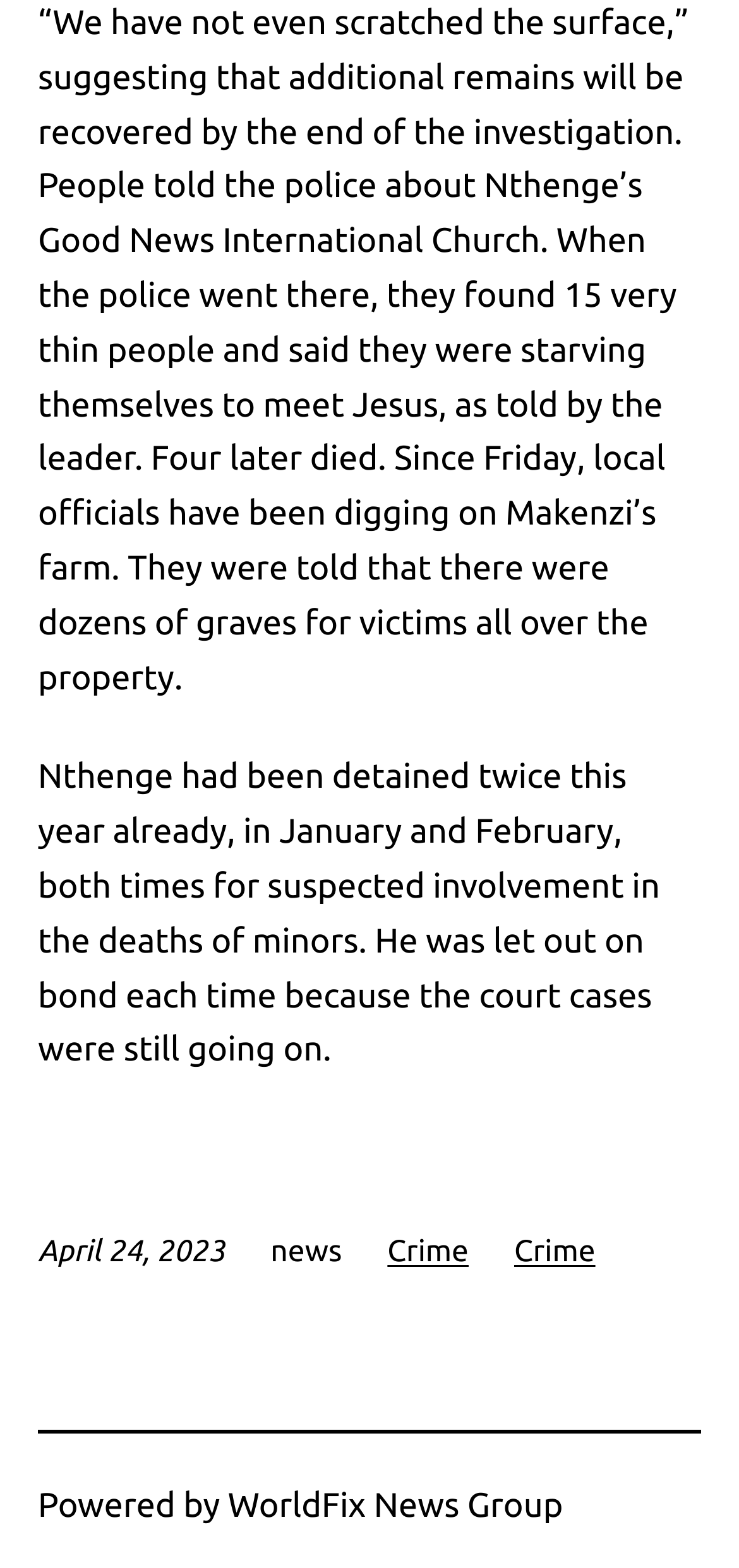Using the element description provided, determine the bounding box coordinates in the format (top-left x, top-left y, bottom-right x, bottom-right y). Ensure that all values are floating point numbers between 0 and 1. Element description: Crime

[0.696, 0.788, 0.806, 0.809]